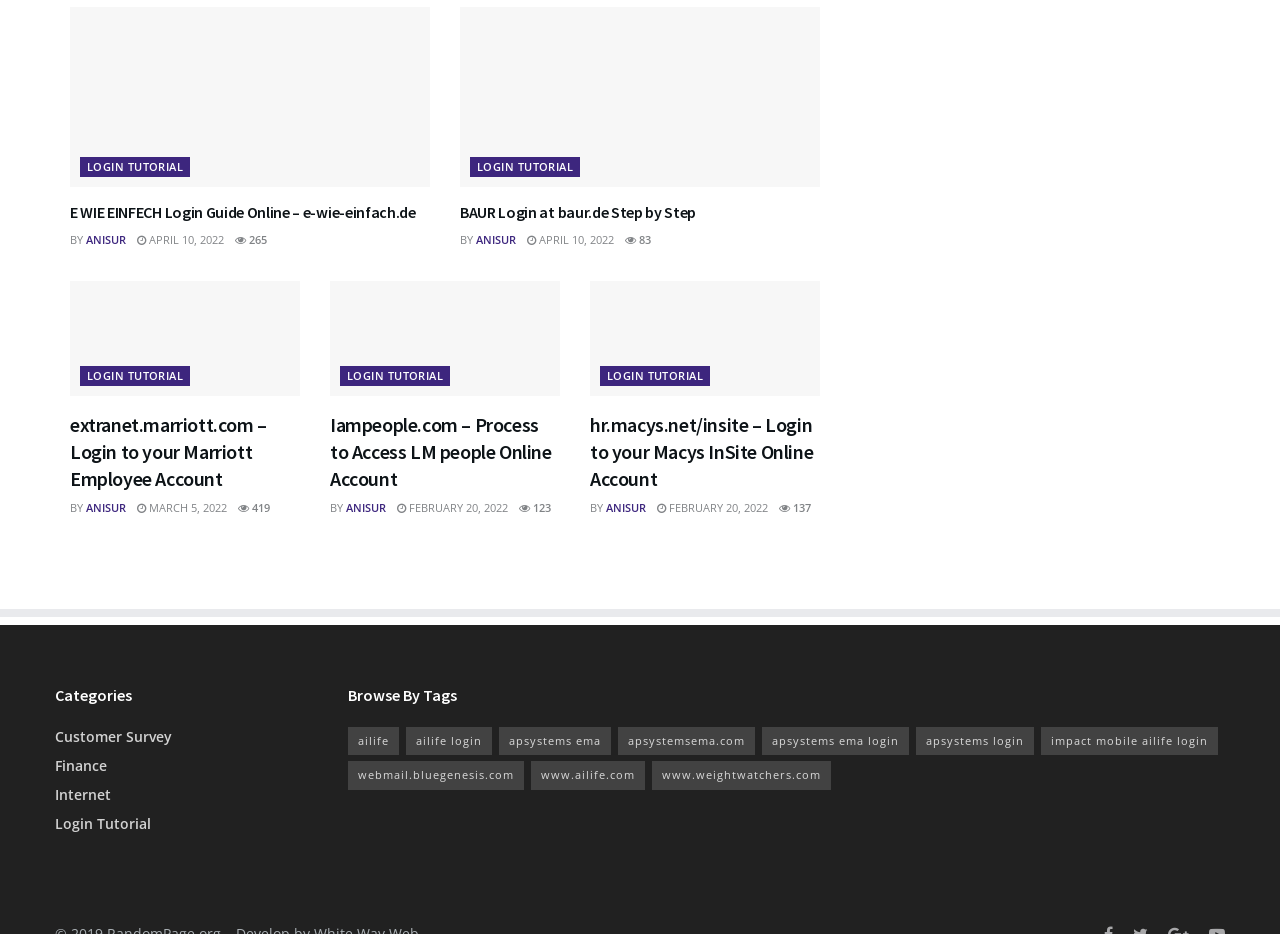What is the category of the 'Customer Survey' link?
Please use the image to deliver a detailed and complete answer.

The 'Customer Survey' link is categorized under the 'Categories' section, which suggests that it is a type of customer survey-related resource or tutorial.